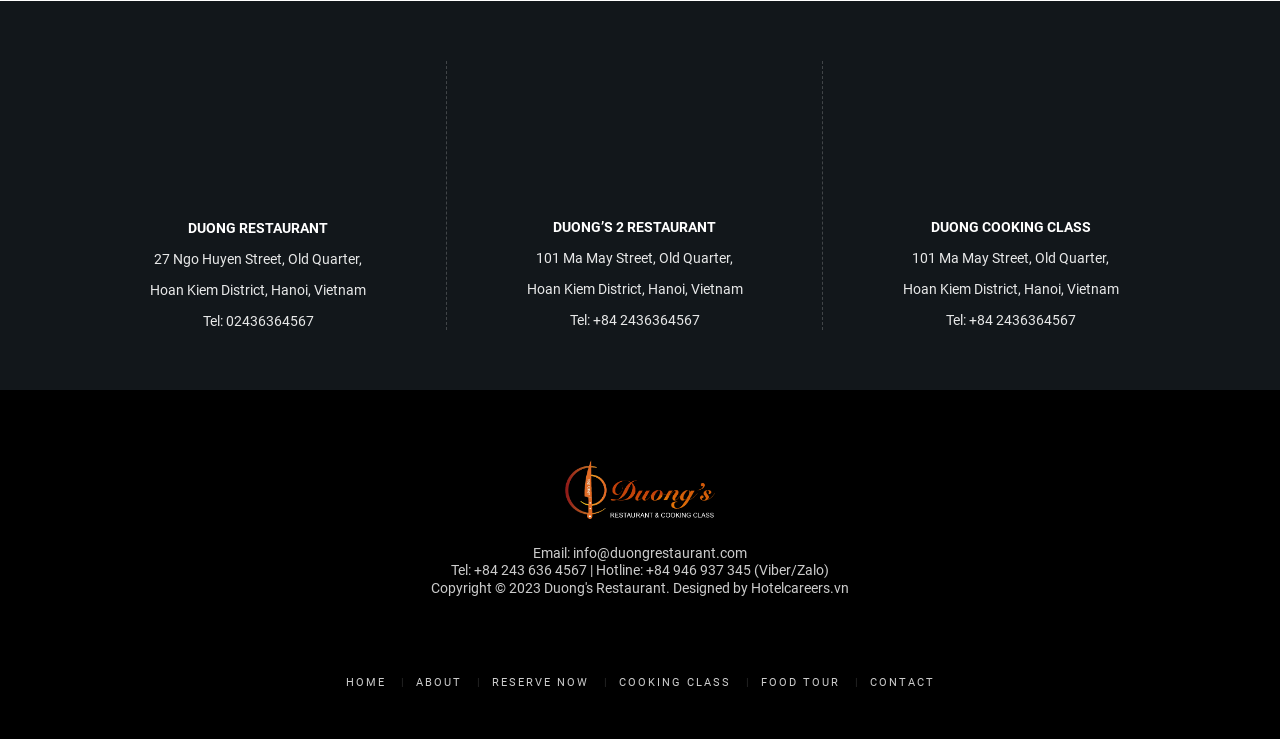Determine the bounding box for the HTML element described here: "DUONG’S 2 RESTAURANT". The coordinates should be given as [left, top, right, bottom] with each number being a float between 0 and 1.

[0.432, 0.296, 0.56, 0.318]